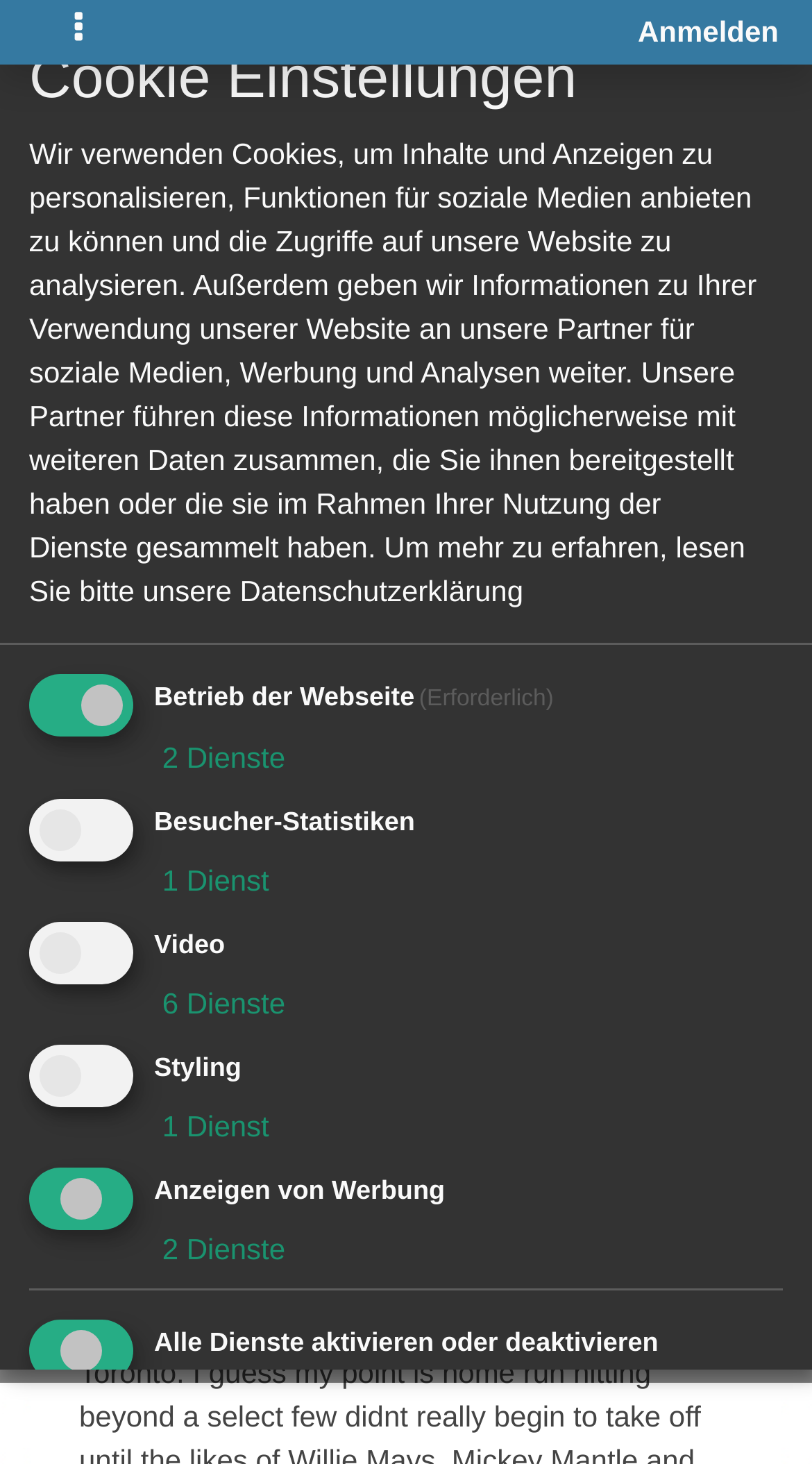What is the date of the post?
Provide an in-depth and detailed explanation in response to the question.

I found this answer by looking at the StaticText element with the text '17.05.2018 05:49', which appears to be a date and time stamp.